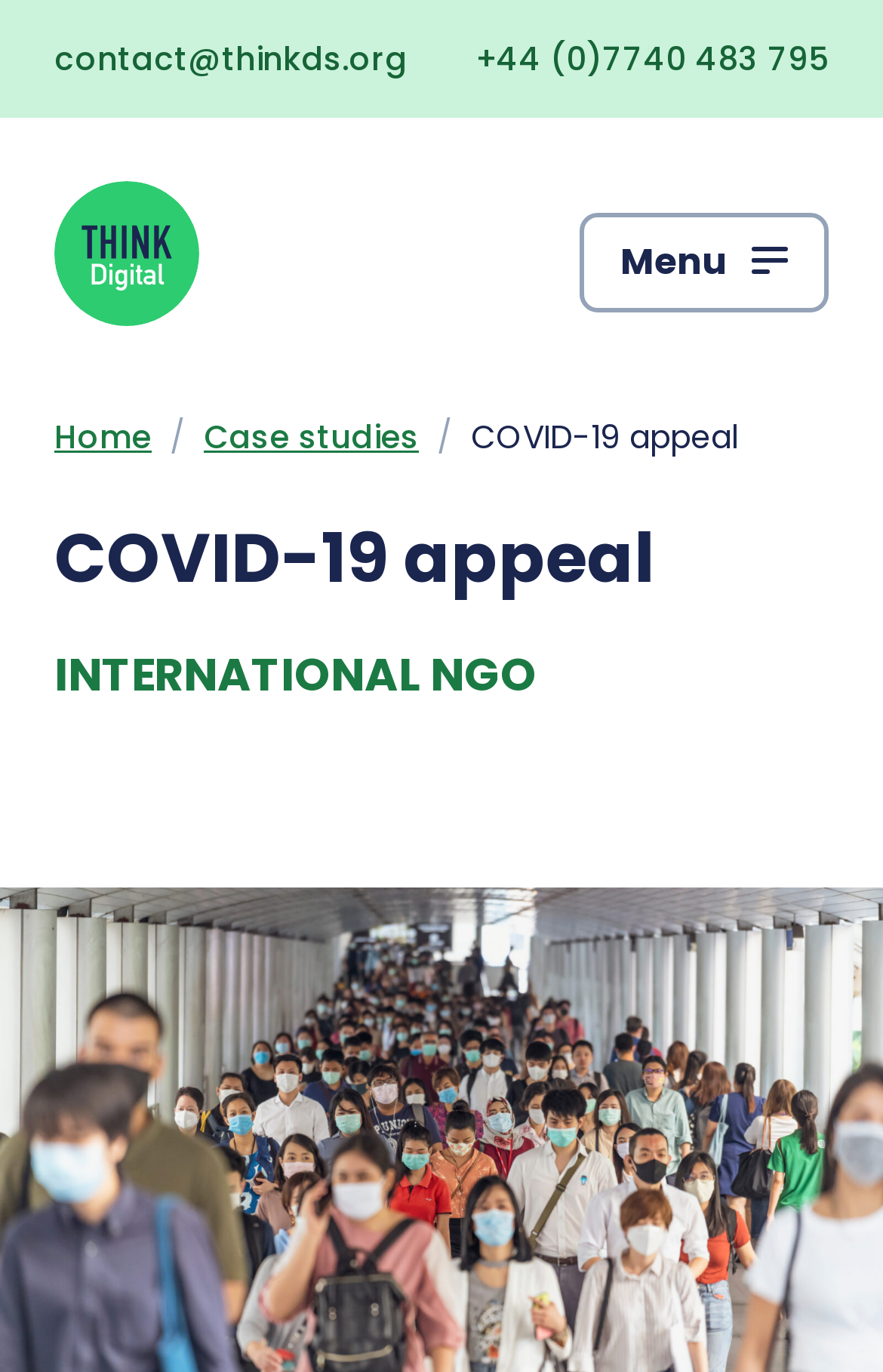Please determine the bounding box coordinates for the UI element described as: "Joseph Zappa".

None